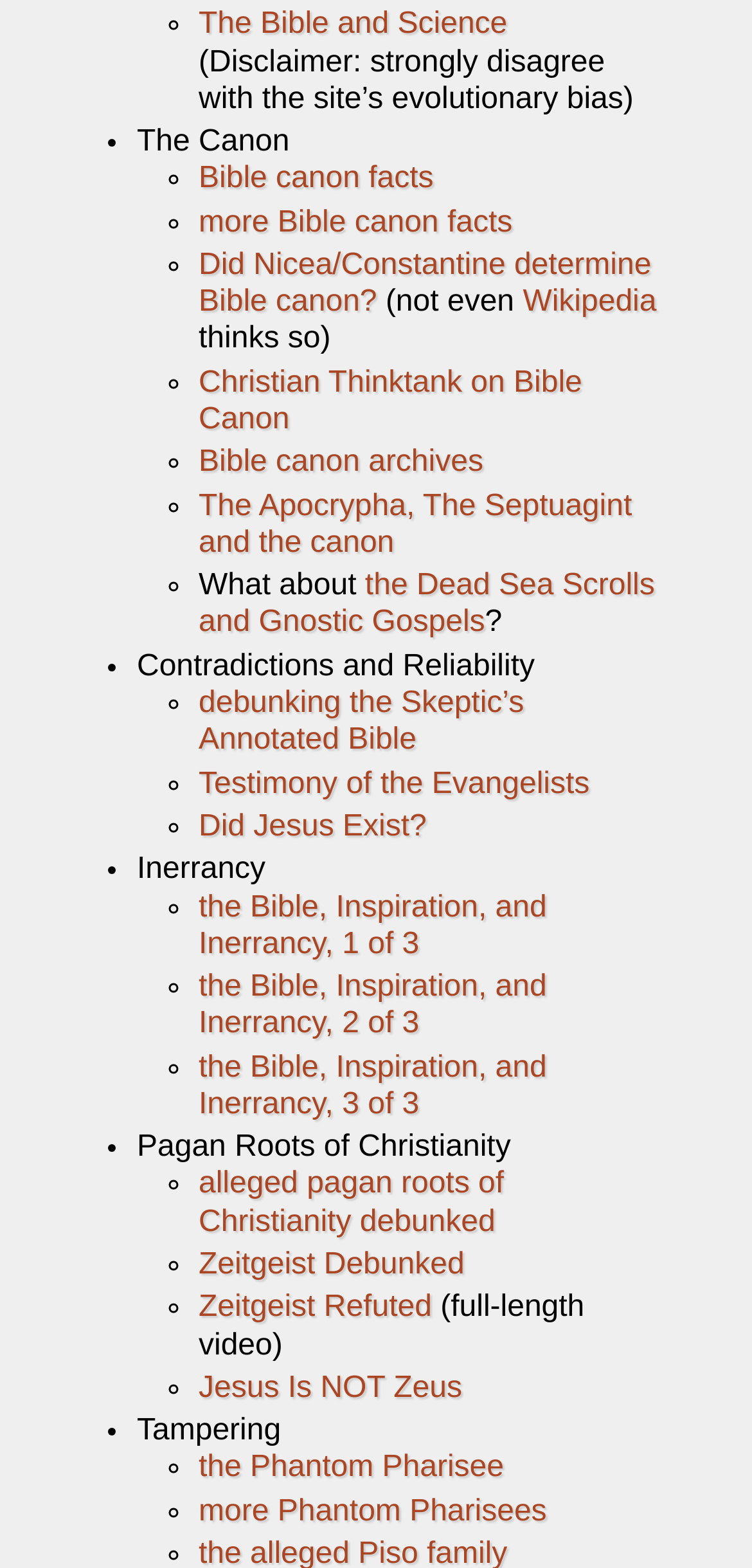Could you please study the image and provide a detailed answer to the question:
What is the purpose of the link 'Wikipedia'?

The link 'Wikipedia' is likely provided to support or provide additional information about the topic being discussed, which is the determination of Bible canon by Nicea/Constantine, as indicated by the surrounding text elements.